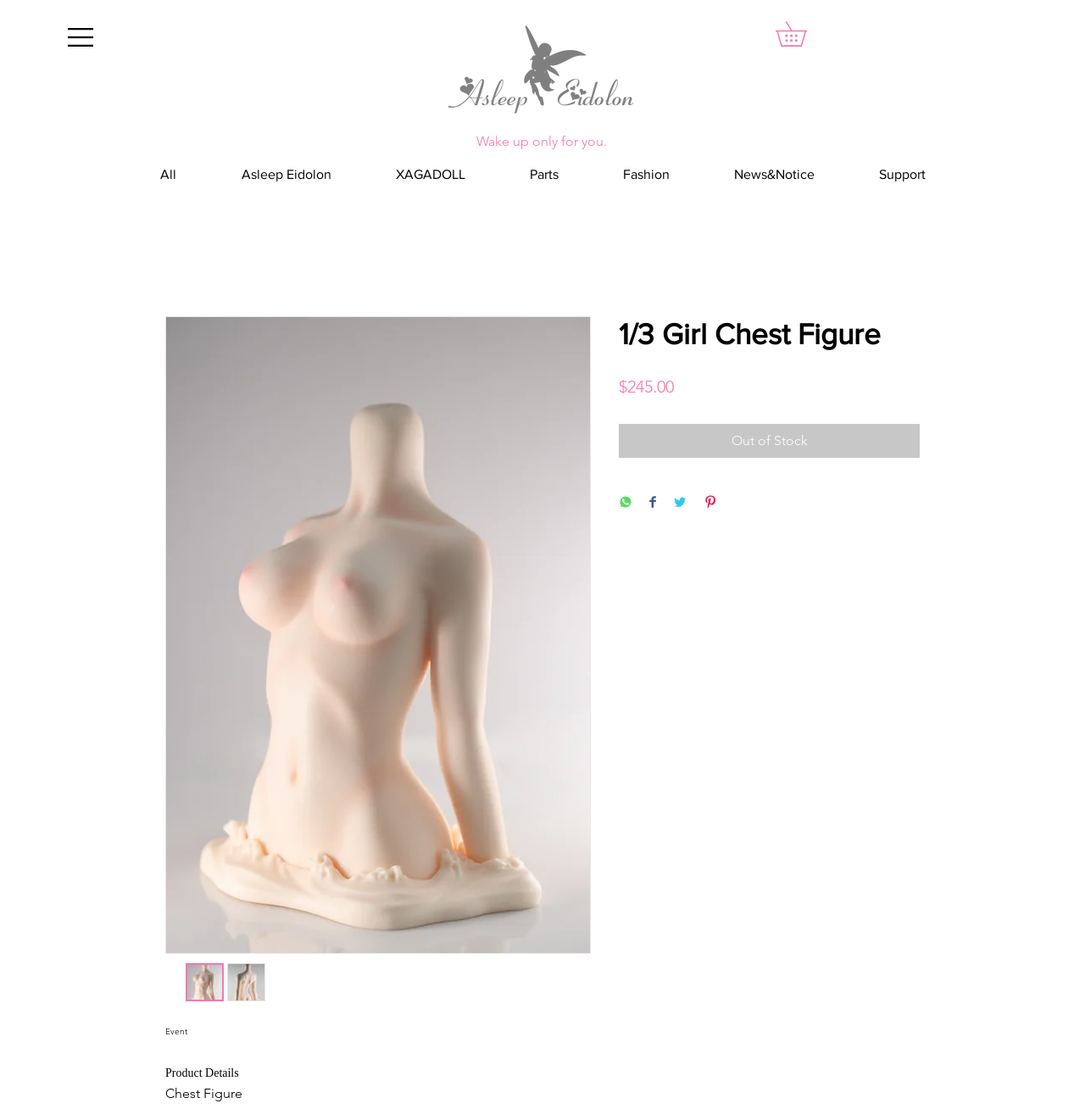Respond to the question with just a single word or phrase: 
What is the delivery time for this product?

50-60 working days